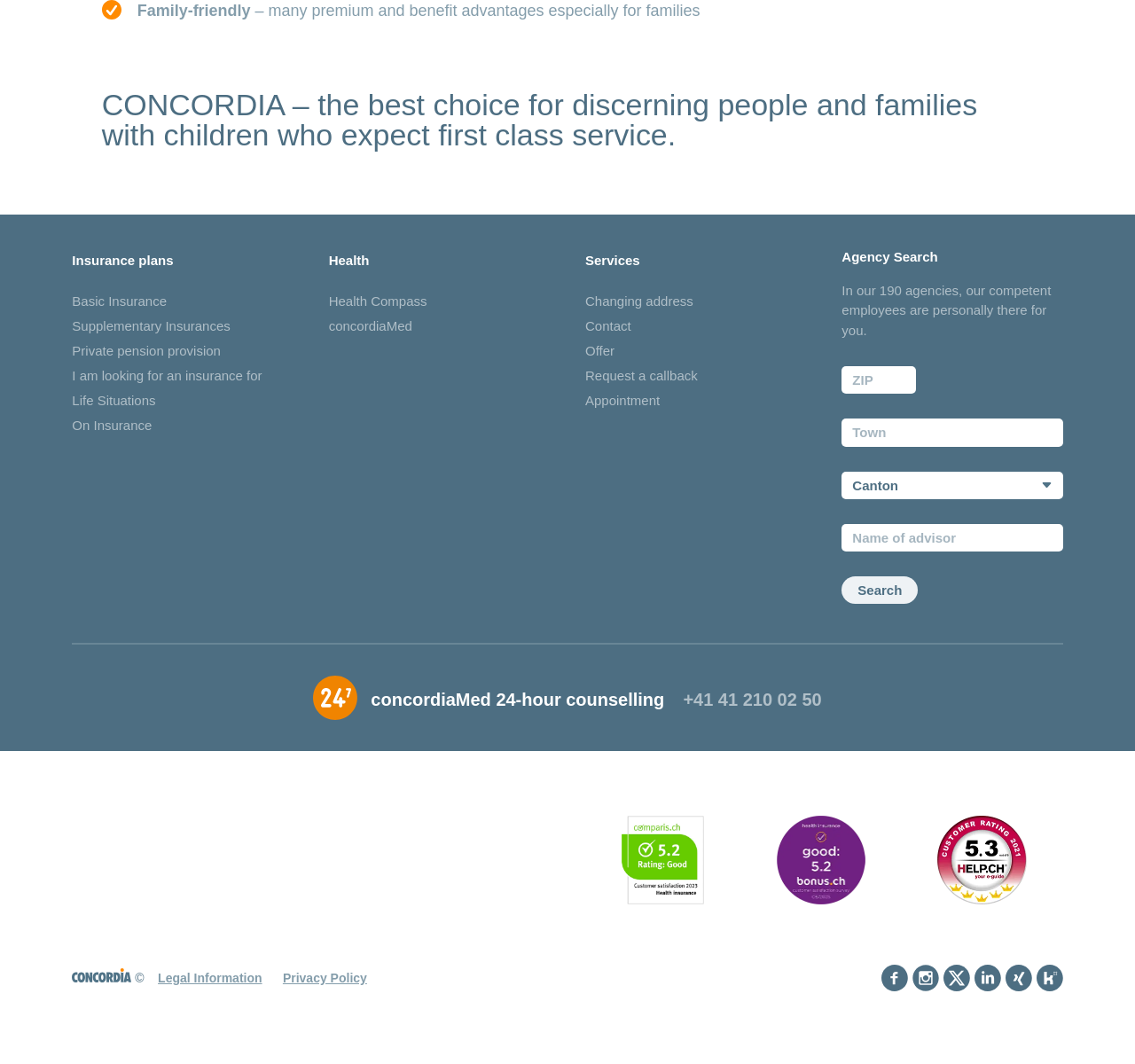Identify the bounding box coordinates for the UI element described as follows: "Insurance plans". Ensure the coordinates are four float numbers between 0 and 1, formatted as [left, top, right, bottom].

[0.064, 0.237, 0.153, 0.251]